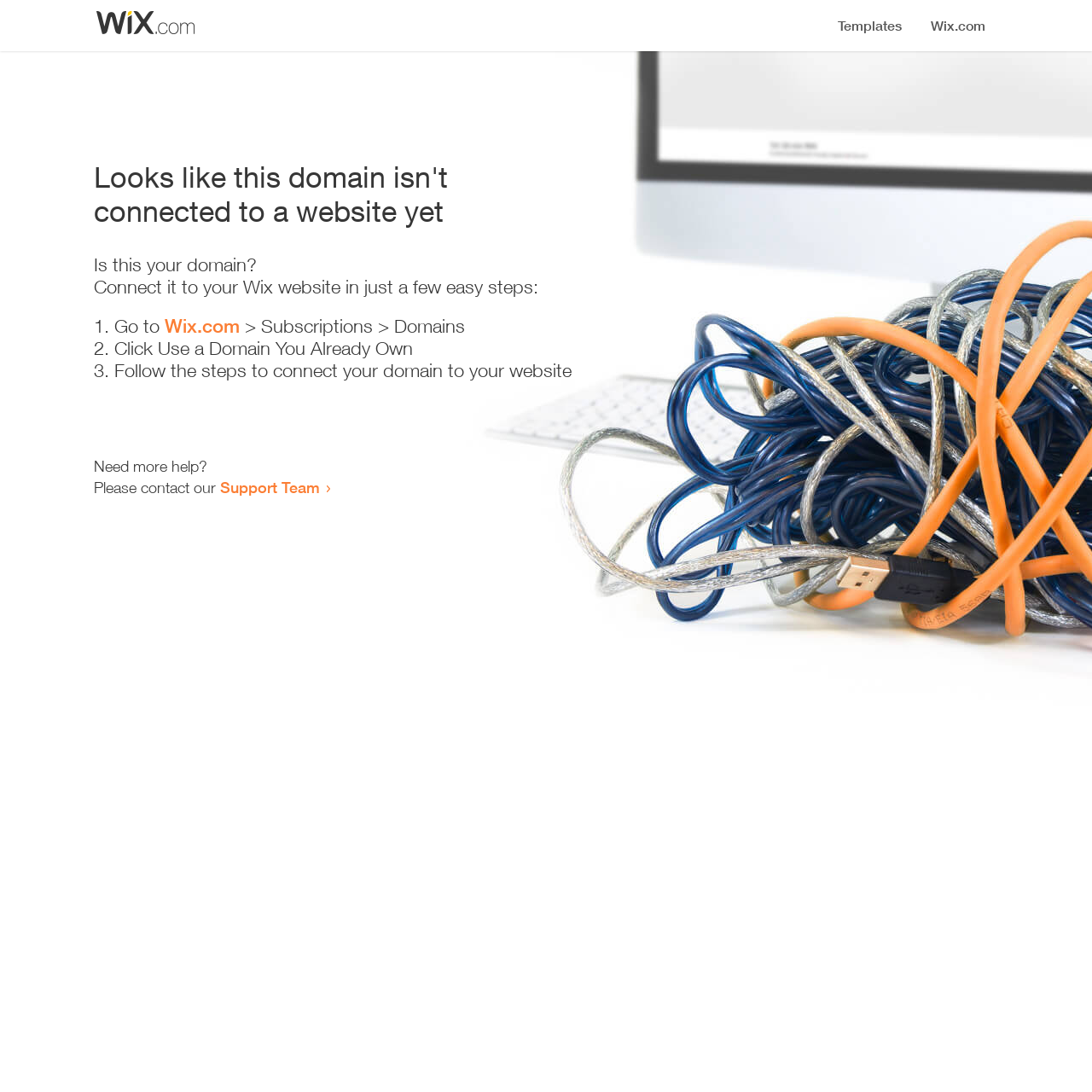Using the format (top-left x, top-left y, bottom-right x, bottom-right y), and given the element description, identify the bounding box coordinates within the screenshot: Support Team

[0.202, 0.438, 0.293, 0.455]